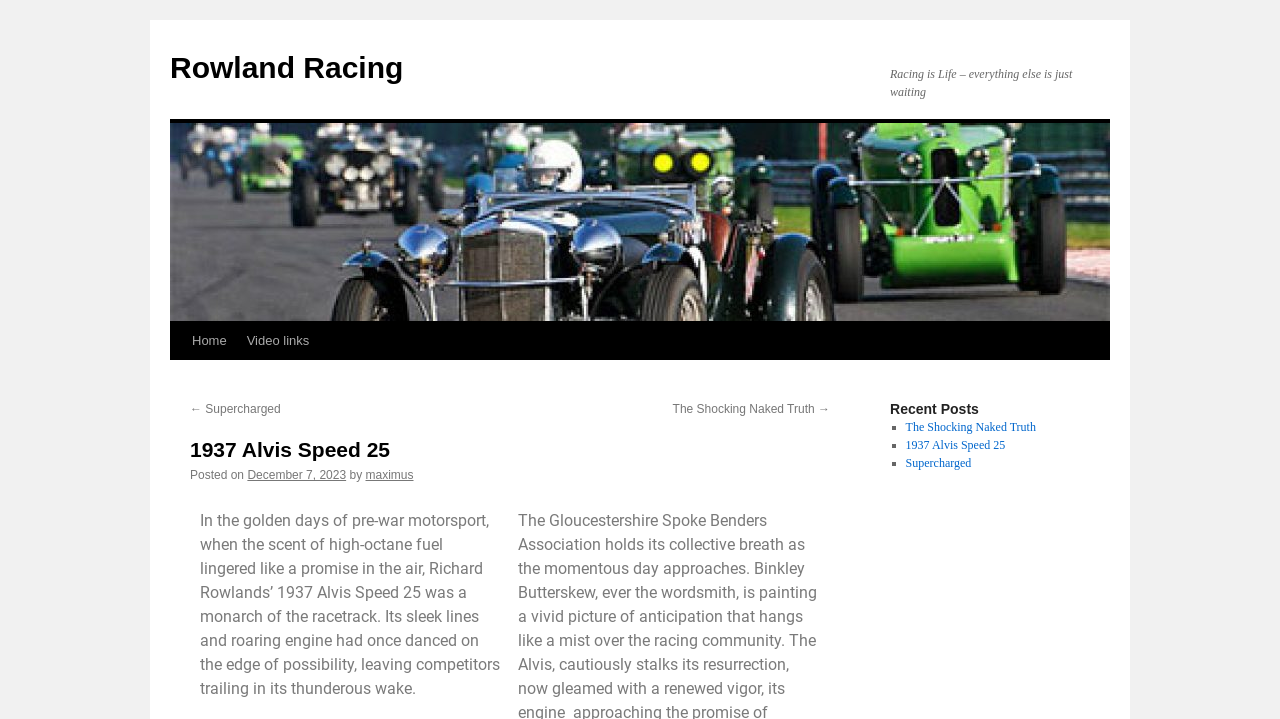Please find the bounding box coordinates of the element's region to be clicked to carry out this instruction: "read recent post 'The Shocking Naked Truth'".

[0.707, 0.584, 0.809, 0.604]